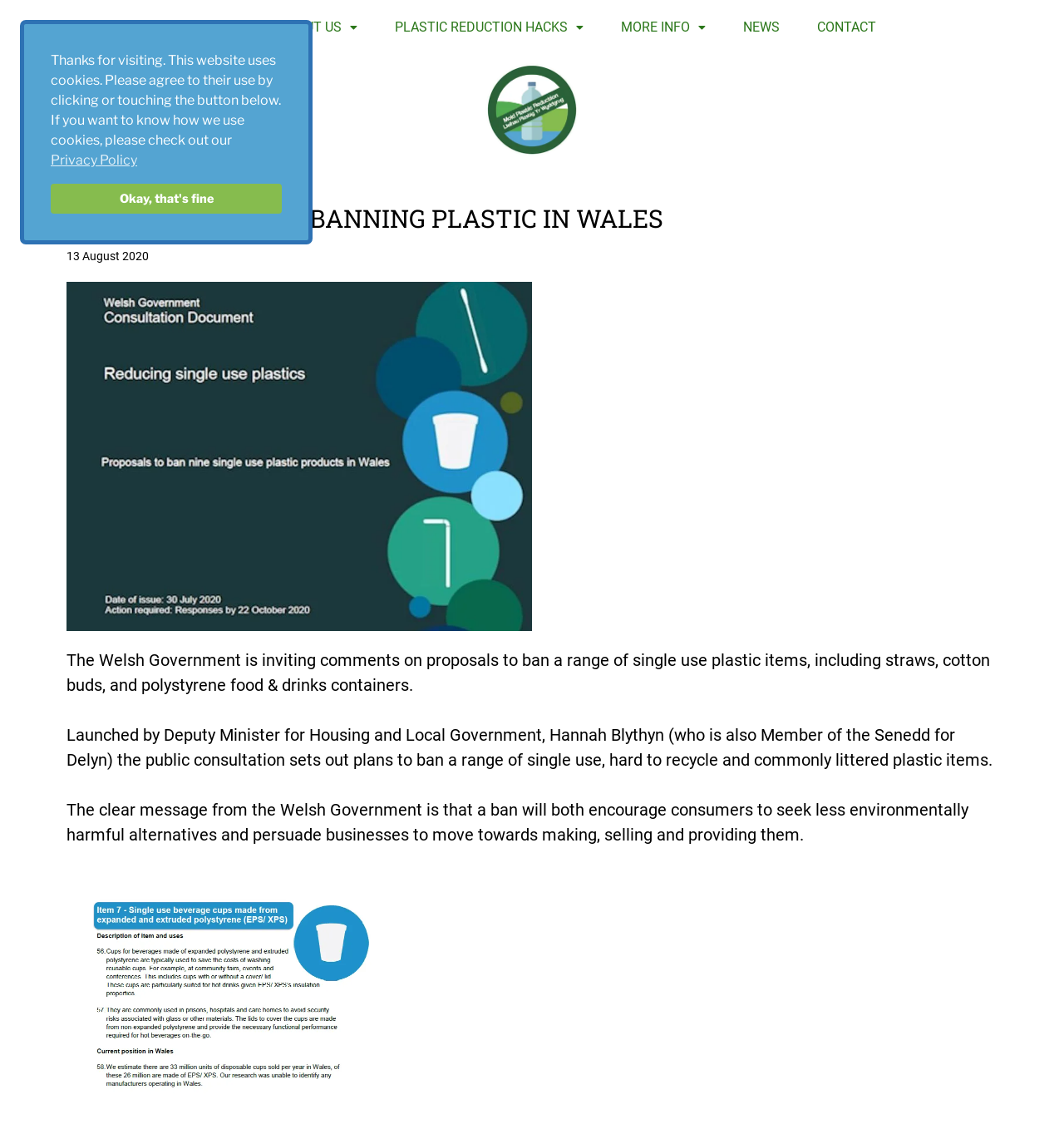Please find and report the bounding box coordinates of the element to click in order to perform the following action: "Read the PRIVACY POLICY". The coordinates should be expressed as four float numbers between 0 and 1, in the format [left, top, right, bottom].

[0.048, 0.134, 0.129, 0.152]